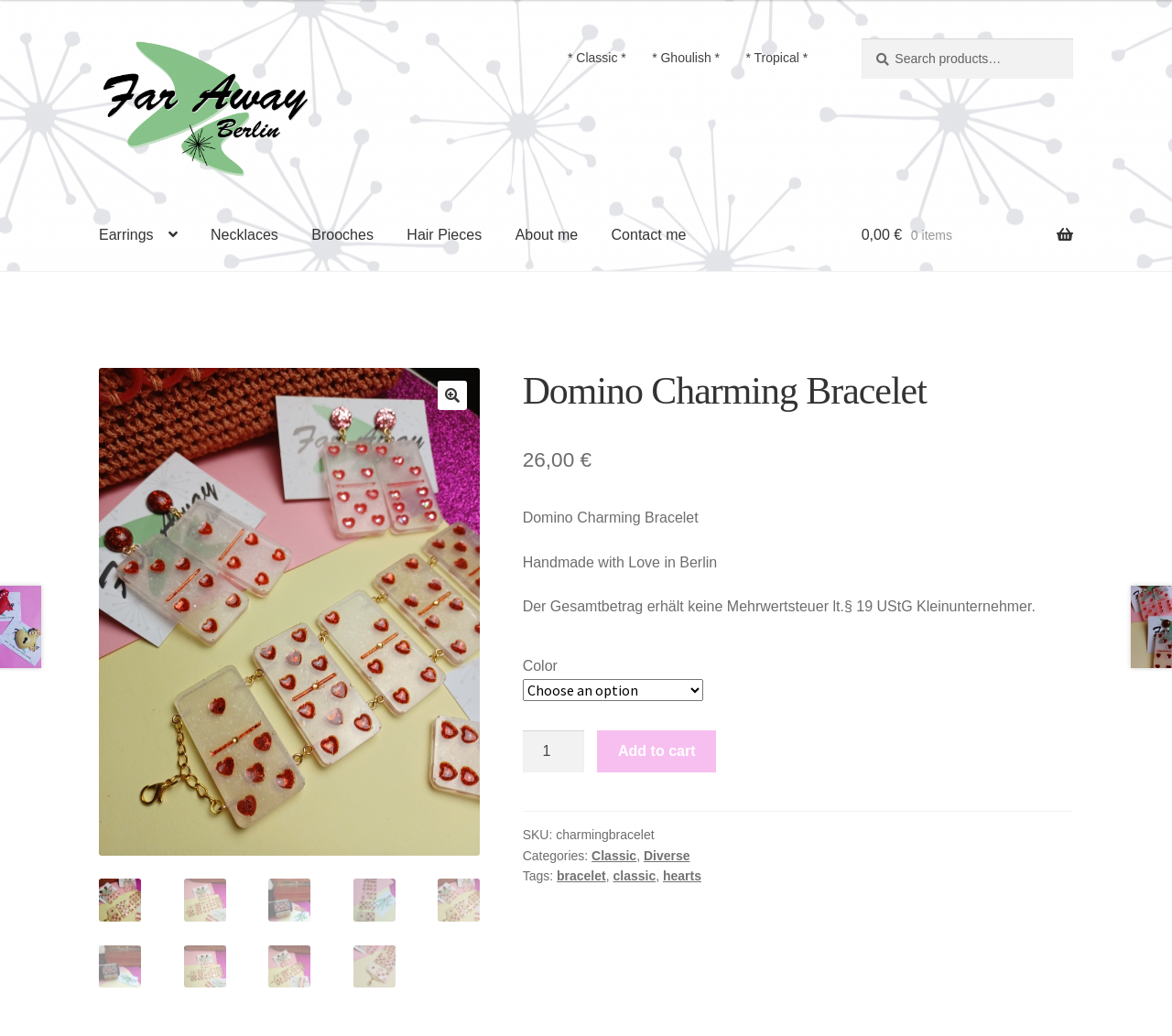Respond with a single word or phrase:
What is the price of the product?

26,00 €